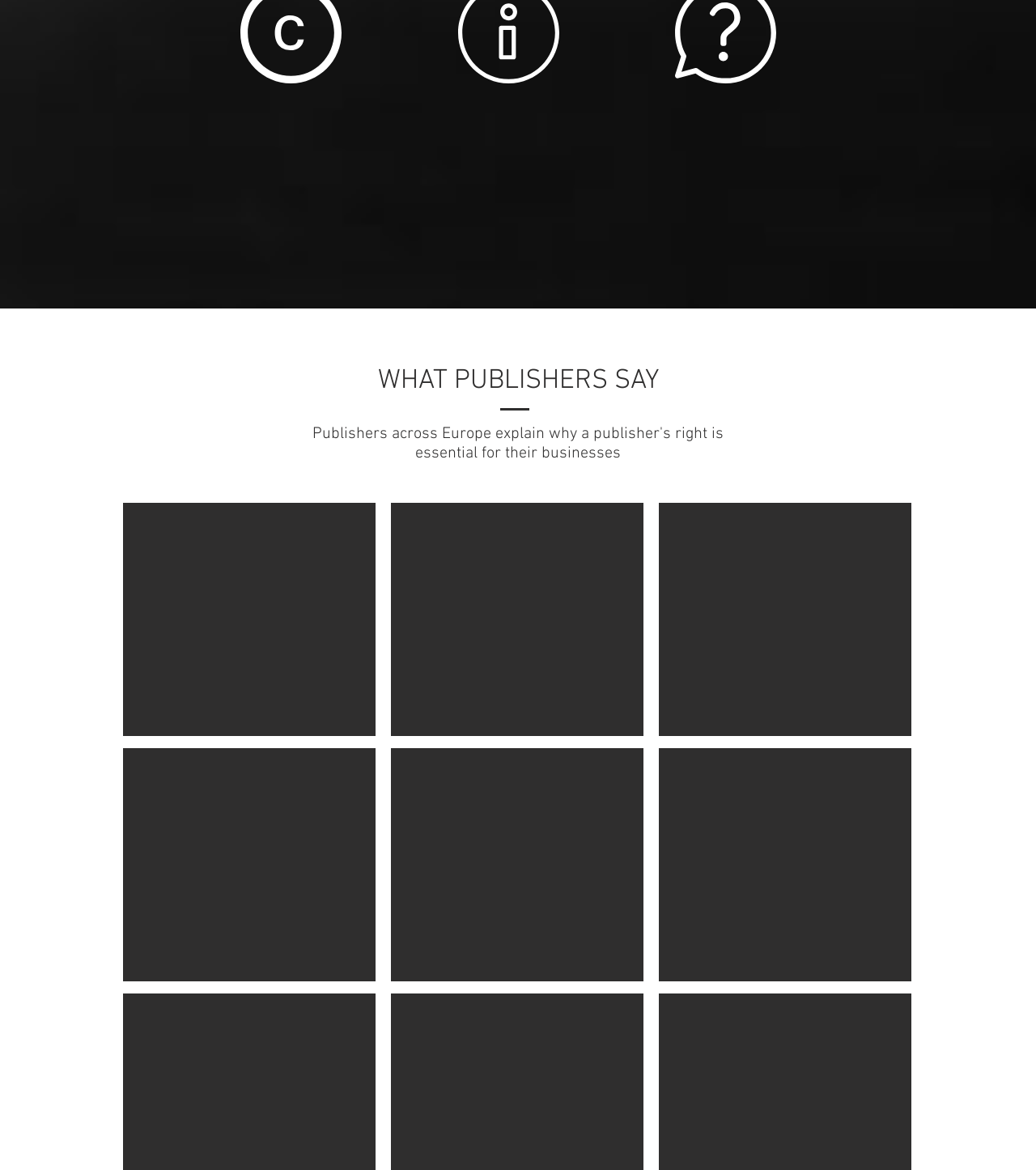Who are the intended beneficiaries of the press publishers' right?
Please give a detailed and elaborate answer to the question.

I read the quotes and found that one of them specifically mentions that the press publishers' right will provide legal certainty for the benefit of press publishers large and small. This suggests that the intended beneficiaries of the right are press publishers of all sizes.